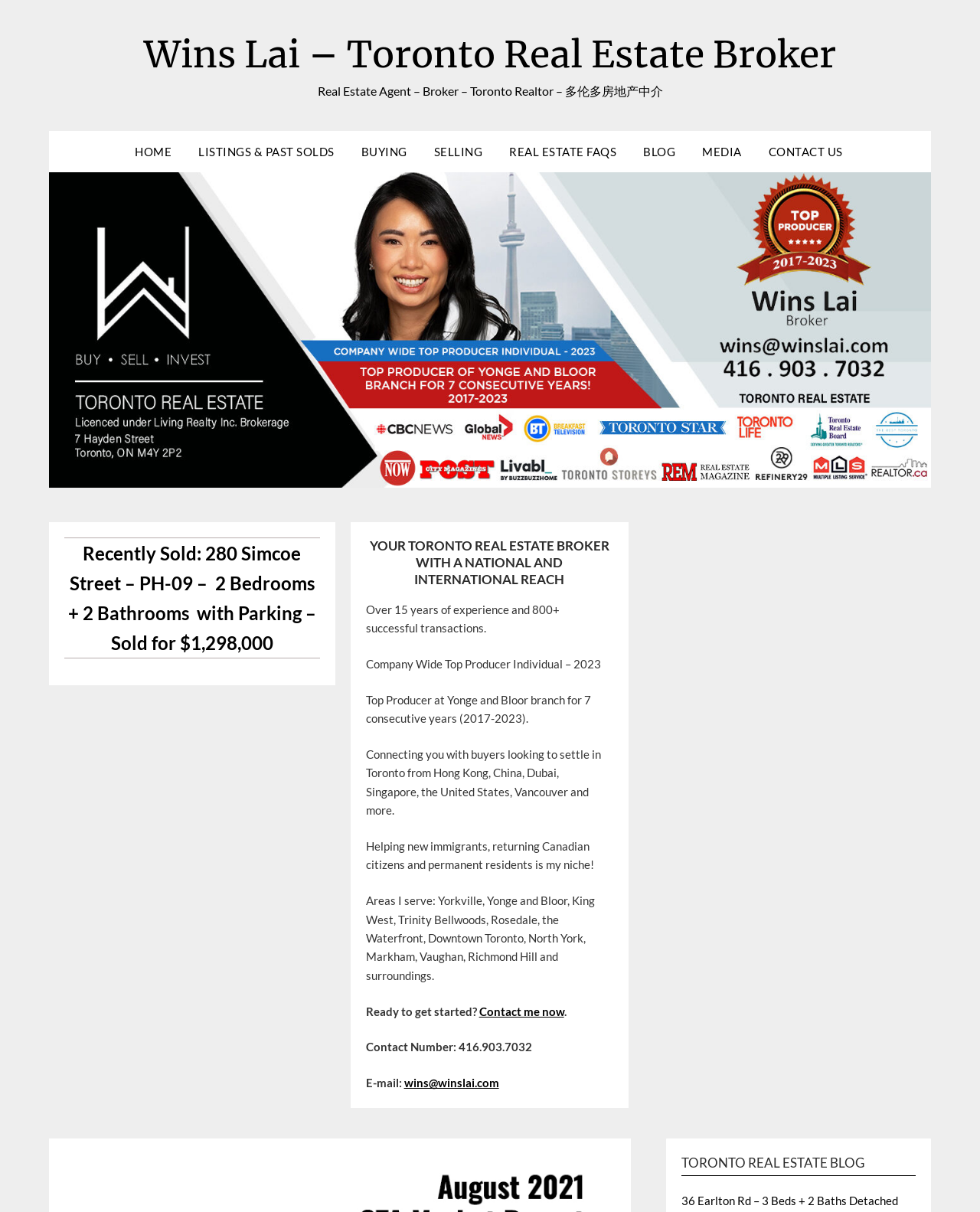Describe all significant elements and features of the webpage.

The webpage is about Wins Lai, a Toronto real estate broker, and features a prominent image of him at the top. Below the image, there is a navigation menu with links to various sections of the website, including HOME, LISTINGS & PAST SOLDS, BUYING, SELLING, REAL ESTATE FAQS, BLOG, MEDIA, and CONTACT US.

The main content of the page is divided into two sections. On the left side, there is a section highlighting Wins Lai's achievements and expertise as a real estate broker. This section includes several paragraphs of text, including a heading that describes him as a broker with a national and international reach. The text also mentions his experience, awards, and areas of service.

On the right side, there is a section that appears to be a blog post or article about the GTA housing market in August 2021. The heading of this section reads "Recently Sold: 280 Simcoe Street – PH-09 – 2 Bedrooms + 2 Bathrooms with Parking – Sold for $1,298,000". This section likely provides information and analysis about the housing market, including prices, sales, inventory, and listings.

At the bottom of the page, there is a call-to-action section with a heading "TORONTO REAL ESTATE BLOG" and a link to contact Wins Lai. The contact information, including phone number and email, is also provided in this section.